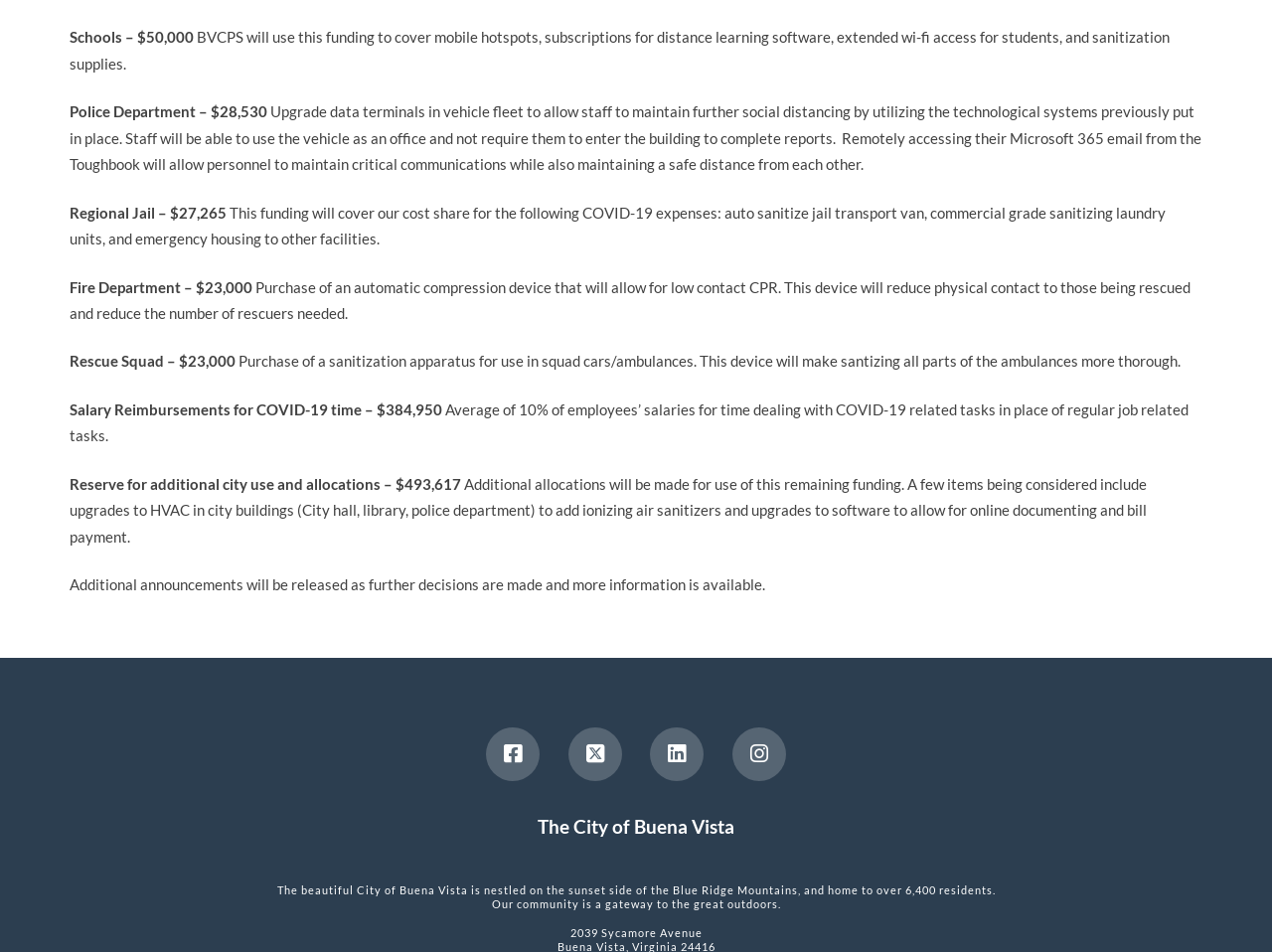Using the provided element description "title="X / Twitter"", determine the bounding box coordinates of the UI element.

[0.447, 0.764, 0.489, 0.821]